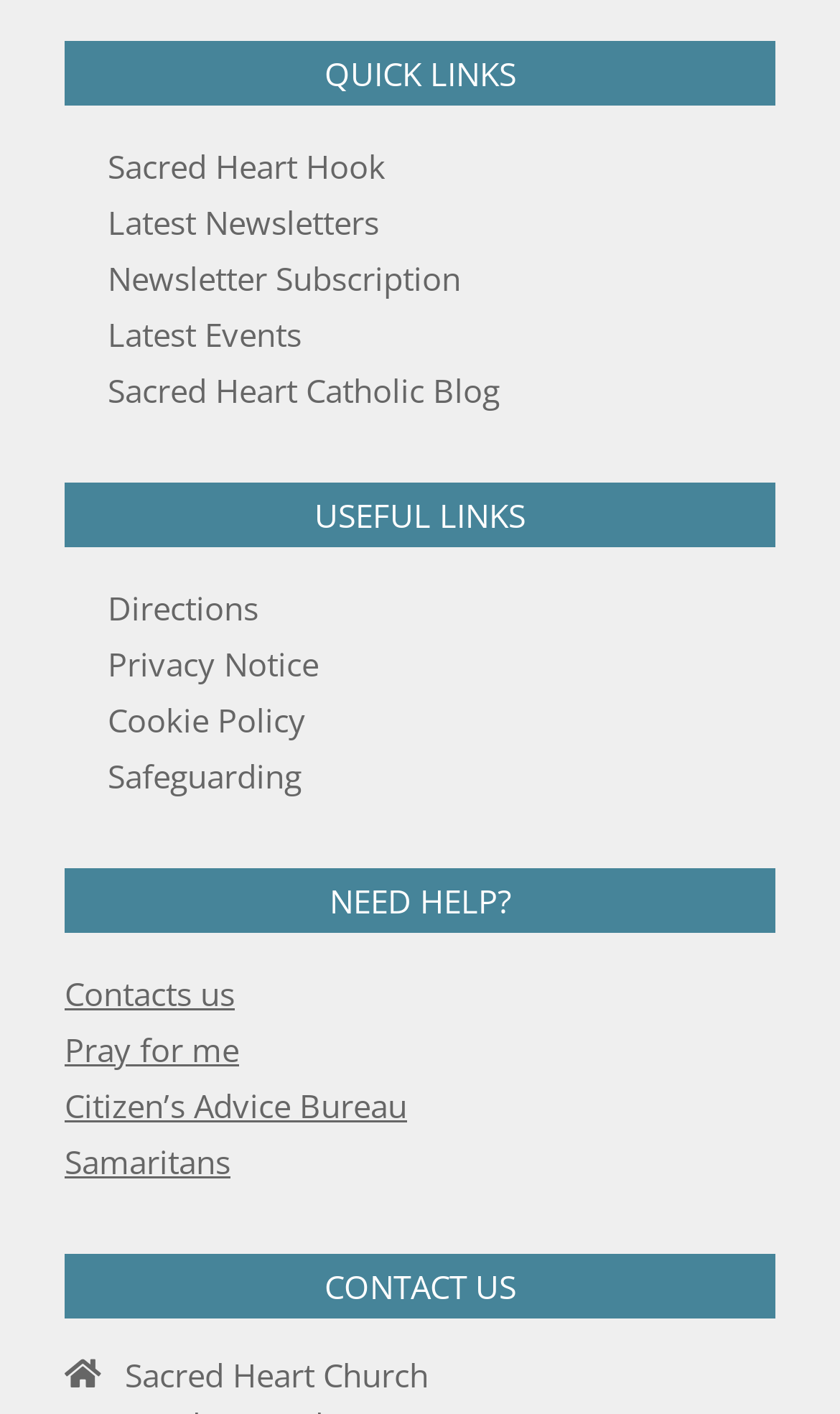Answer the following inquiry with a single word or phrase:
What are the quick links provided?

Sacred Heart Hook, Latest Newsletters, etc.